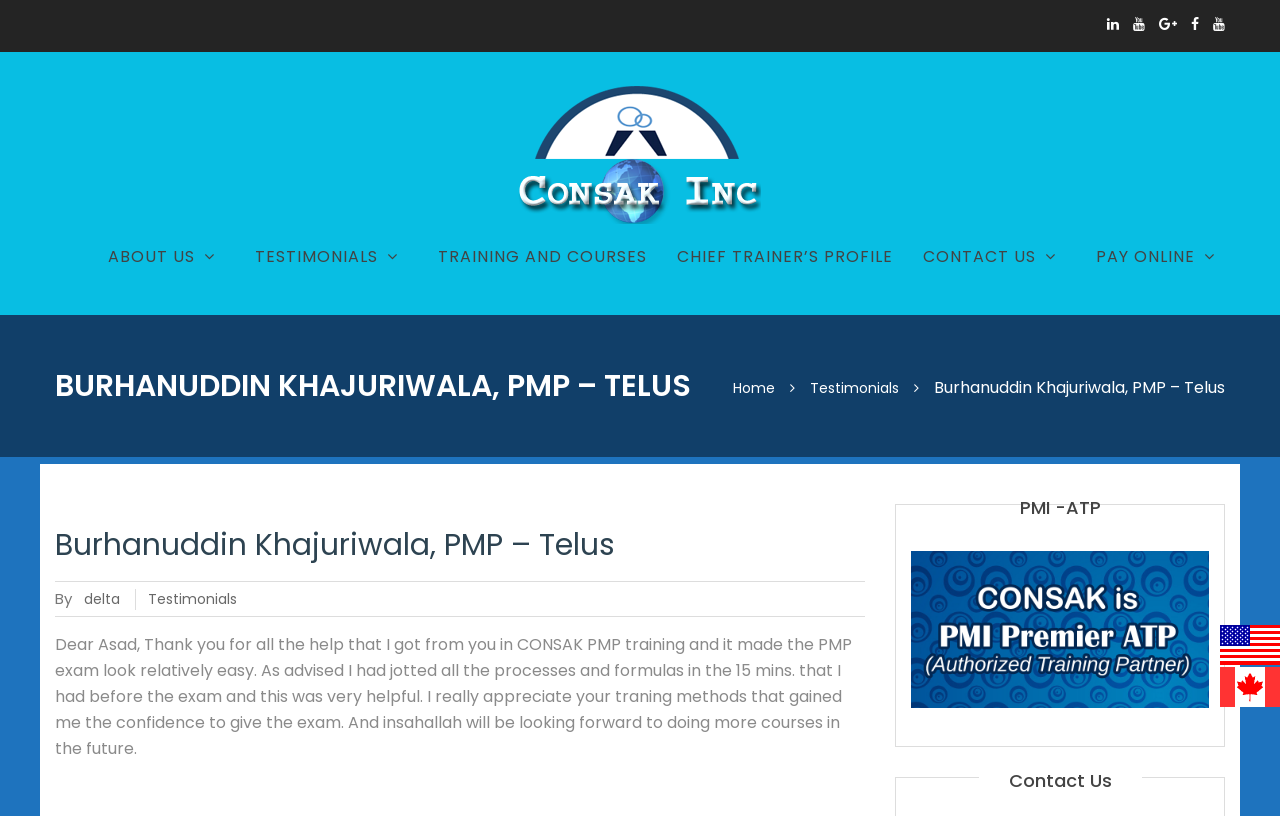What is the name of the person mentioned on this webpage?
Using the image, answer in one word or phrase.

Burhanuddin Khajuriwala